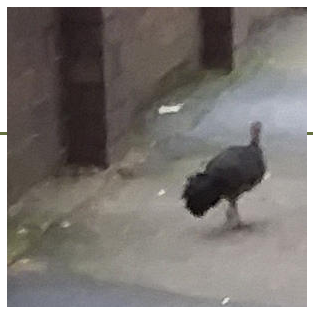Present a detailed portrayal of the image.

In this image, a bush turkey is seen confidently walking along the footpath in Annandale. The scene captures the urban wildlife that frequents this area, highlighting the intersection of nature and city life. The bush turkey, characterized by its dark plumage and unique body shape, is a common sight in Australian suburbs, often foraging for food. The slightly blurred background suggests that the photograph may have been taken in a casual, everyday context, reflecting the charming and sometimes unexpected presence of wildlife in urban environments.